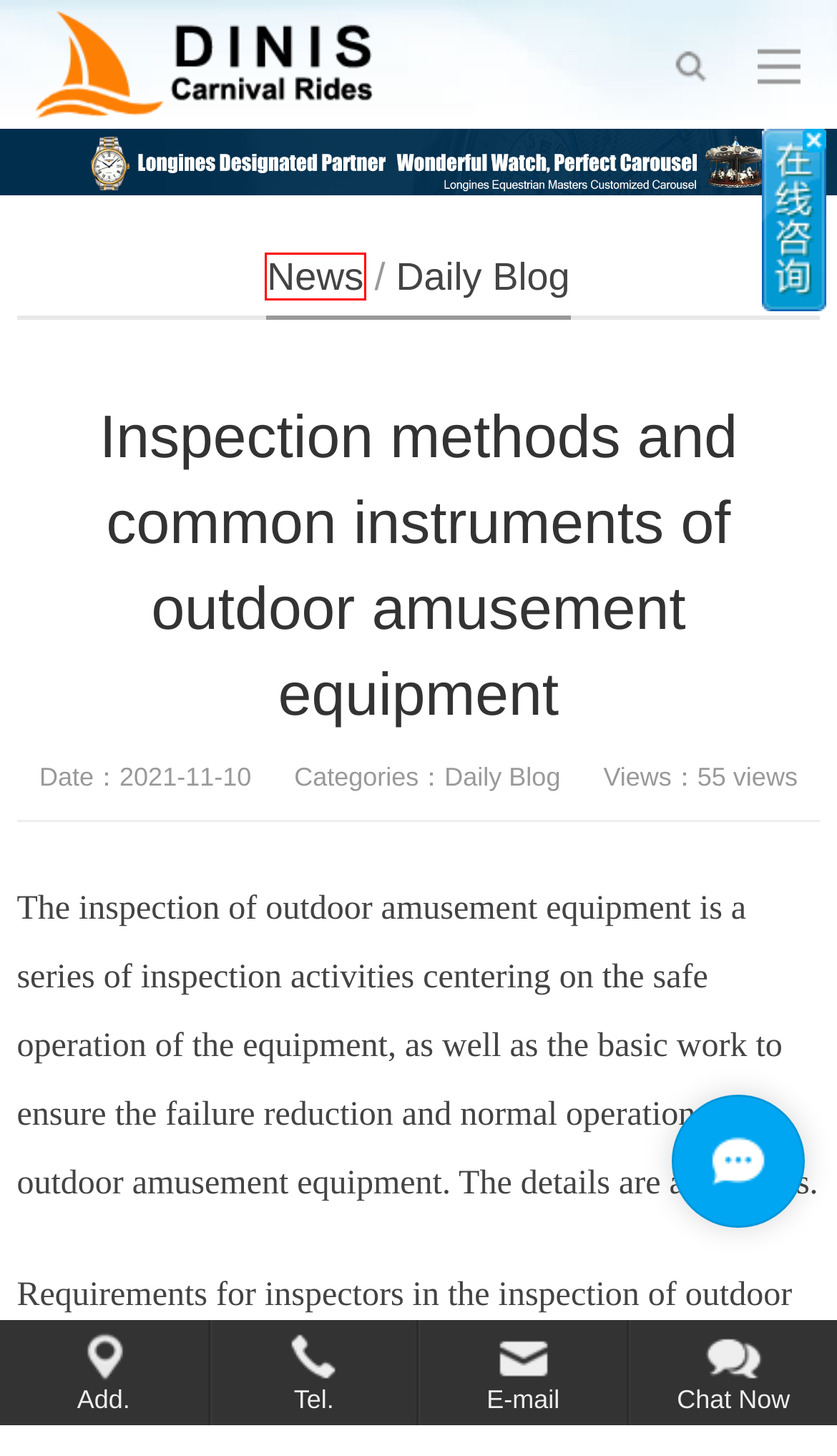Given a screenshot of a webpage with a red bounding box around an element, choose the most appropriate webpage description for the new page displayed after clicking the element within the bounding box. Here are the candidates:
A. Design An Unforgettable Amusement For Our Client - Carnival Rides
B. Secure Your Website with WP Copyright Pro
C. The charming amusement ride – Samba balloon - Carnival Rides
D. Daily Blog - Carnival Rides
E. News - Carnival Rides
F. Winter Fun for Sales Teams: Snowman Building Contest - Carnival Rides
G. Carnival Rides - Amusement Equipment
H. Enchanting the Double Flying Chair Ride - Carnival Rides

E